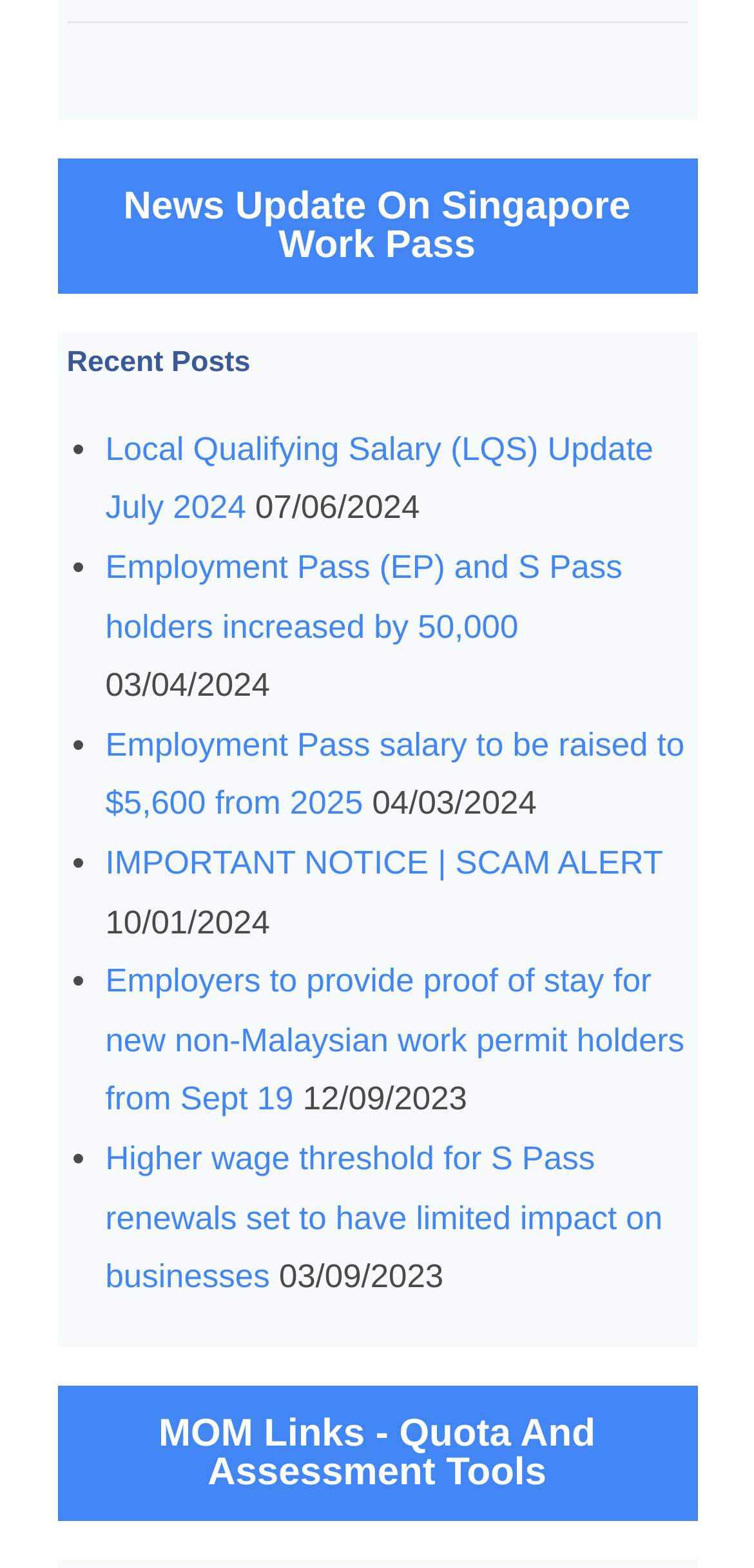Please specify the bounding box coordinates in the format (top-left x, top-left y, bottom-right x, bottom-right y), with values ranging from 0 to 1. Identify the bounding box for the UI component described as follows: IMPORTANT NOTICE | SCAM ALERT

[0.14, 0.539, 0.879, 0.562]